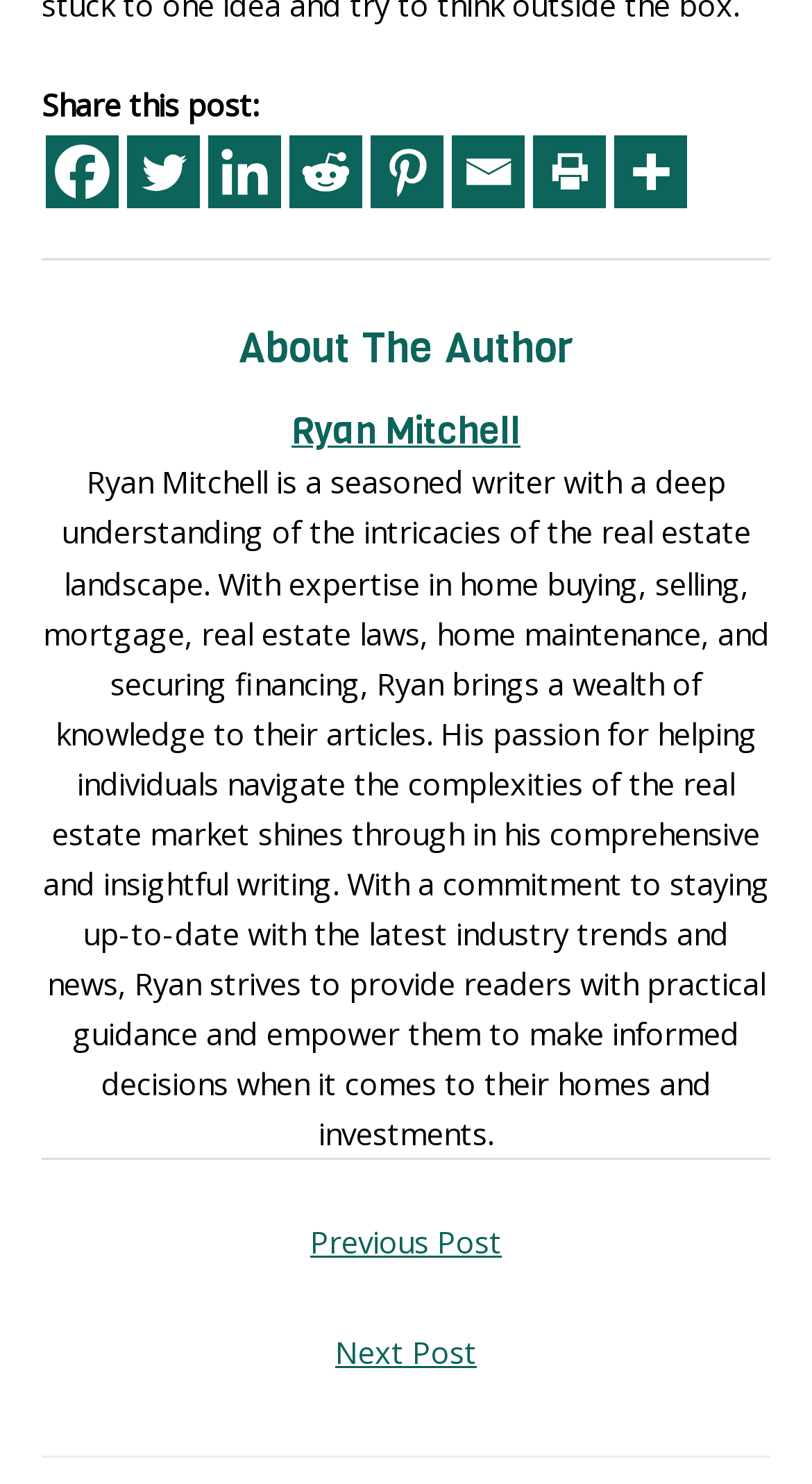Could you find the bounding box coordinates of the clickable area to complete this instruction: "Email this post"?

[0.556, 0.091, 0.646, 0.14]